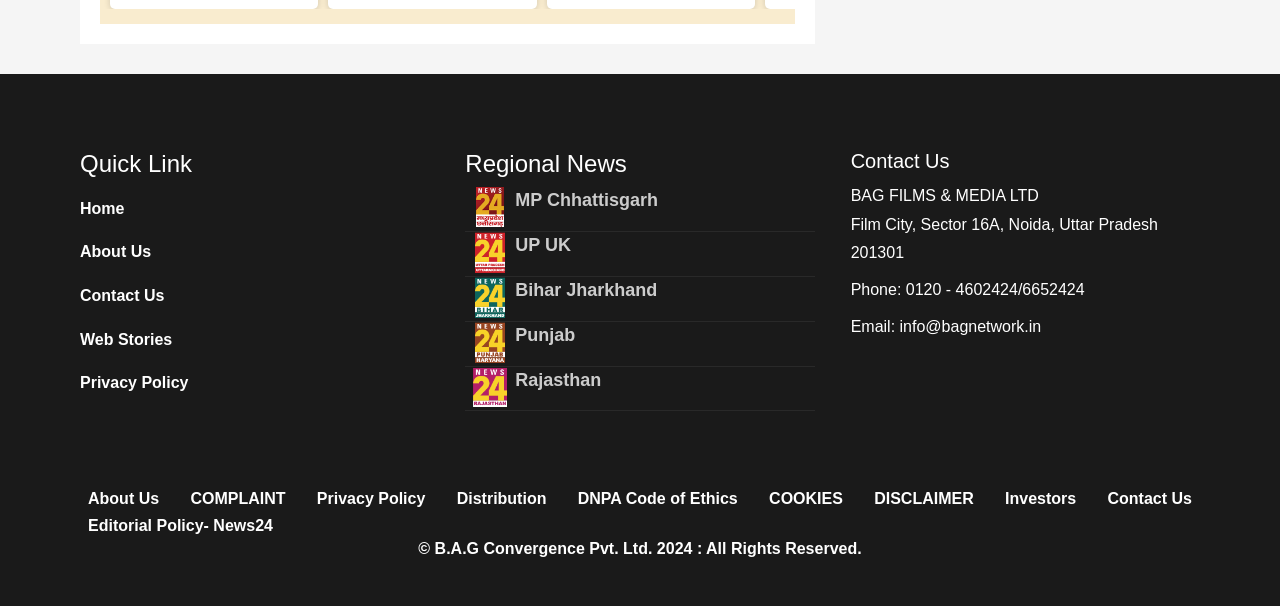Please find the bounding box for the following UI element description. Provide the coordinates in (top-left x, top-left y, bottom-right x, bottom-right y) format, with values between 0 and 1: COMPLAINT

[0.143, 0.8, 0.229, 0.846]